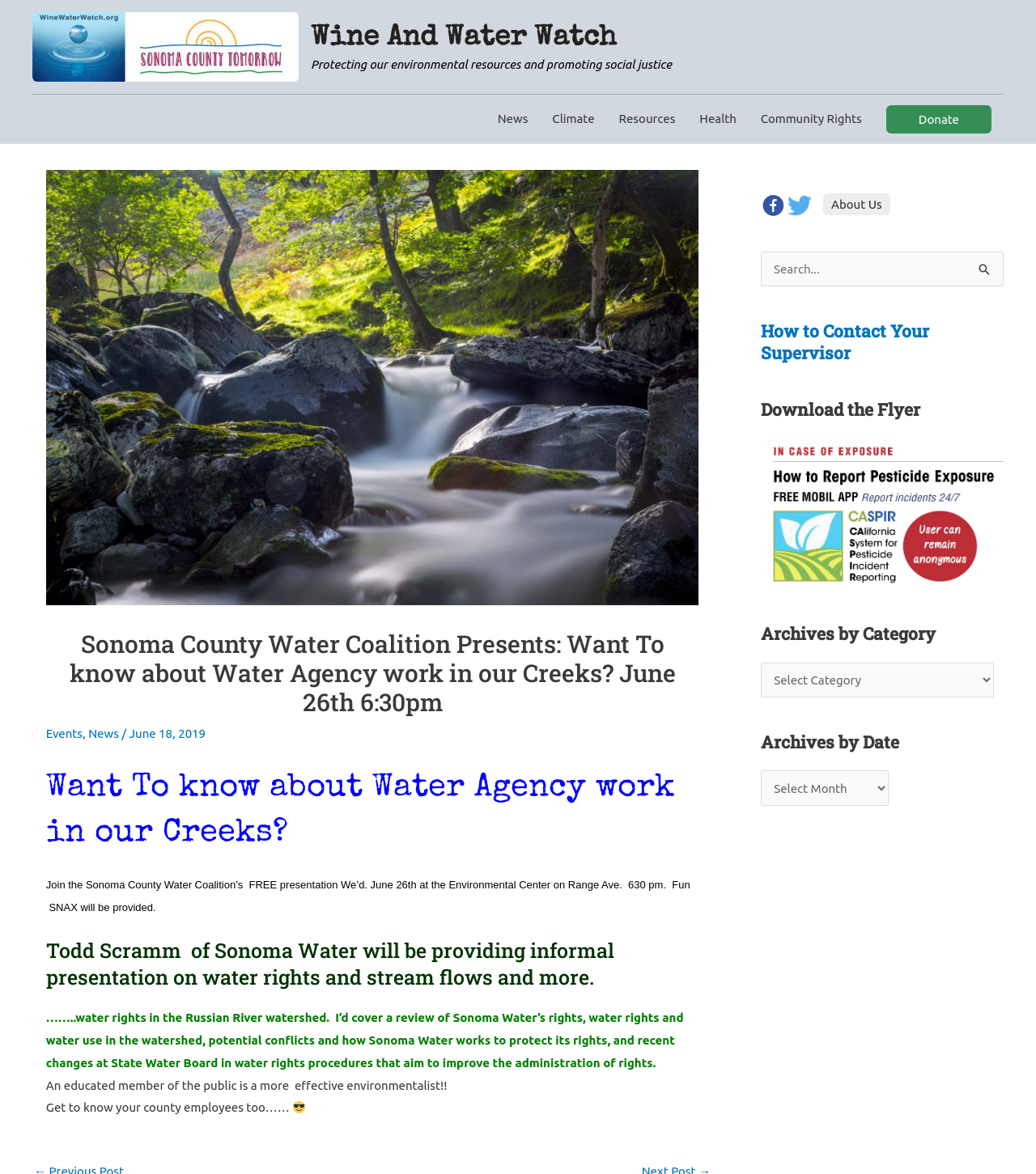Provide a short, one-word or phrase answer to the question below:
How many social media icons are present on the webpage?

2